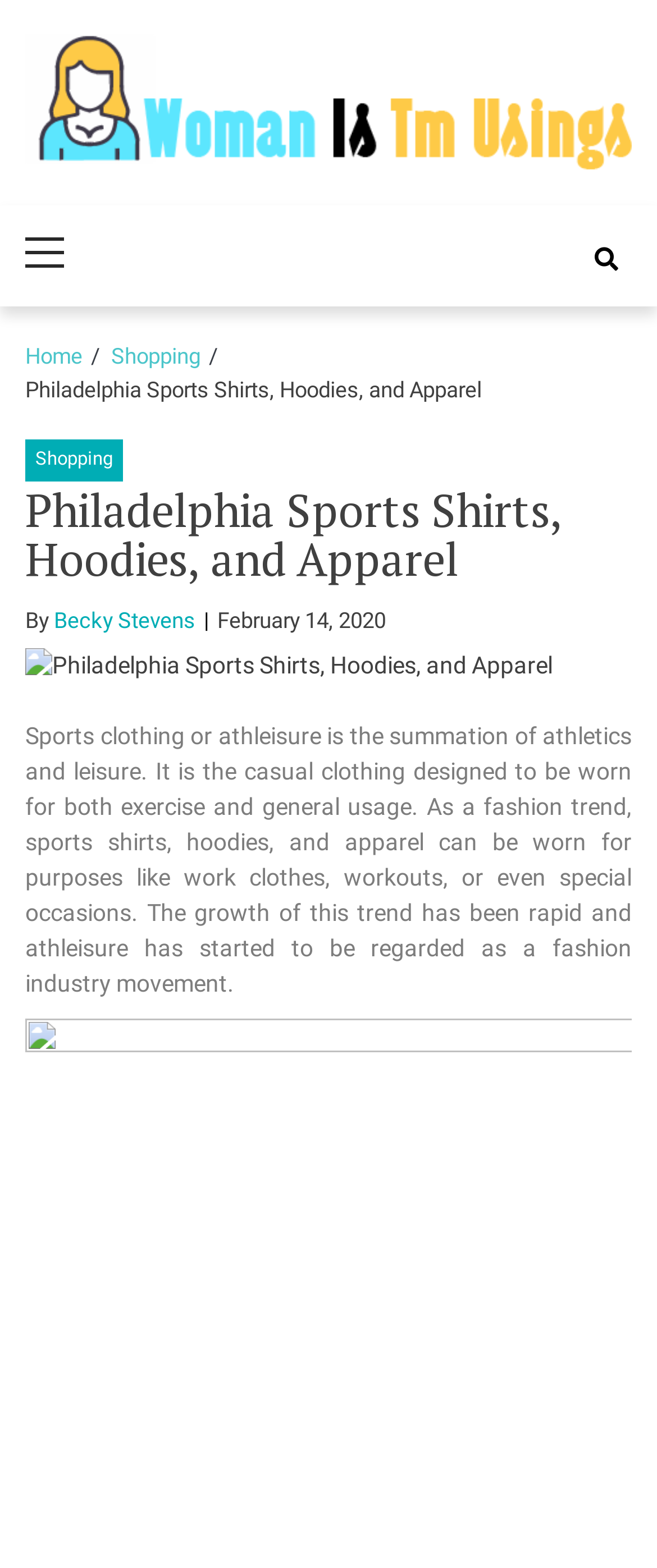What is the date of the article?
Refer to the screenshot and answer in one word or phrase.

February 14, 2020